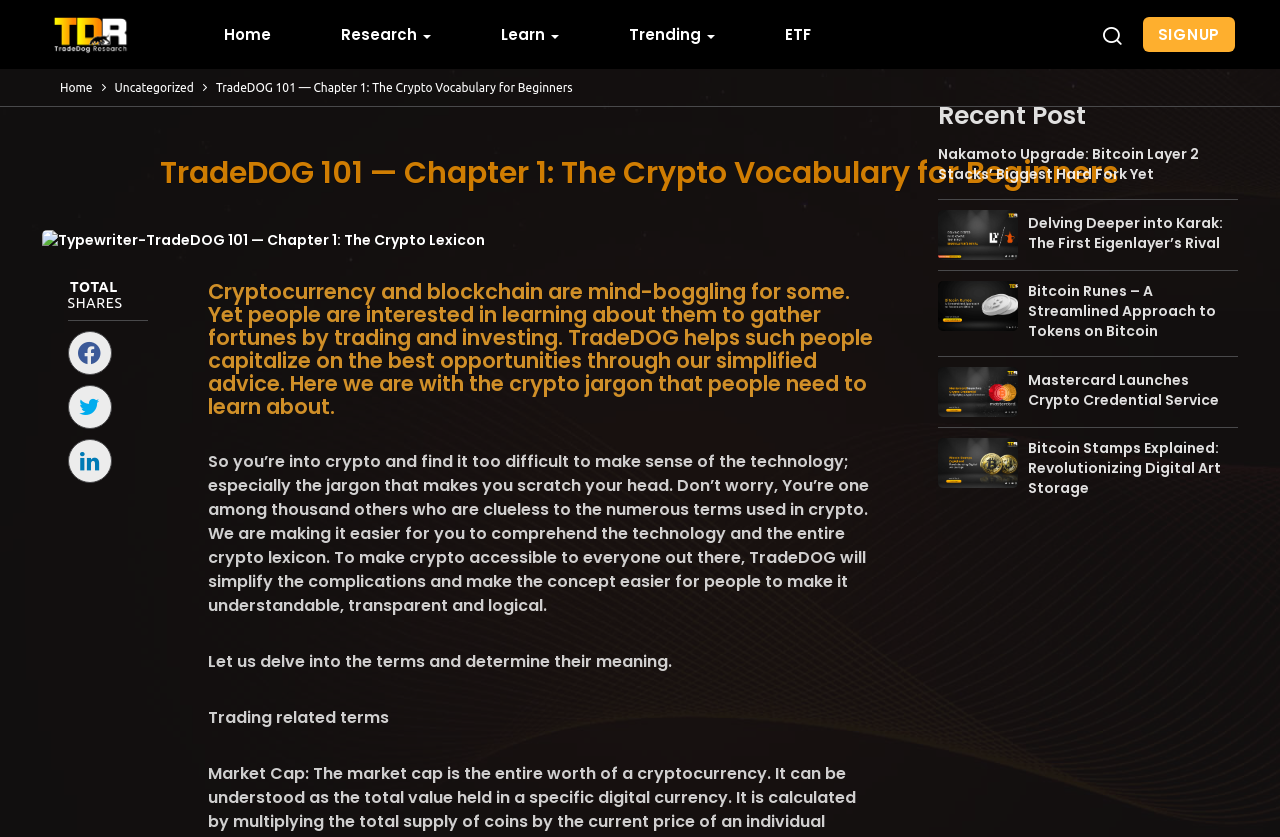Identify the bounding box for the UI element specified in this description: "Mastercard Launches Crypto Credential Service". The coordinates must be four float numbers between 0 and 1, formatted as [left, top, right, bottom].

[0.803, 0.441, 0.955, 0.489]